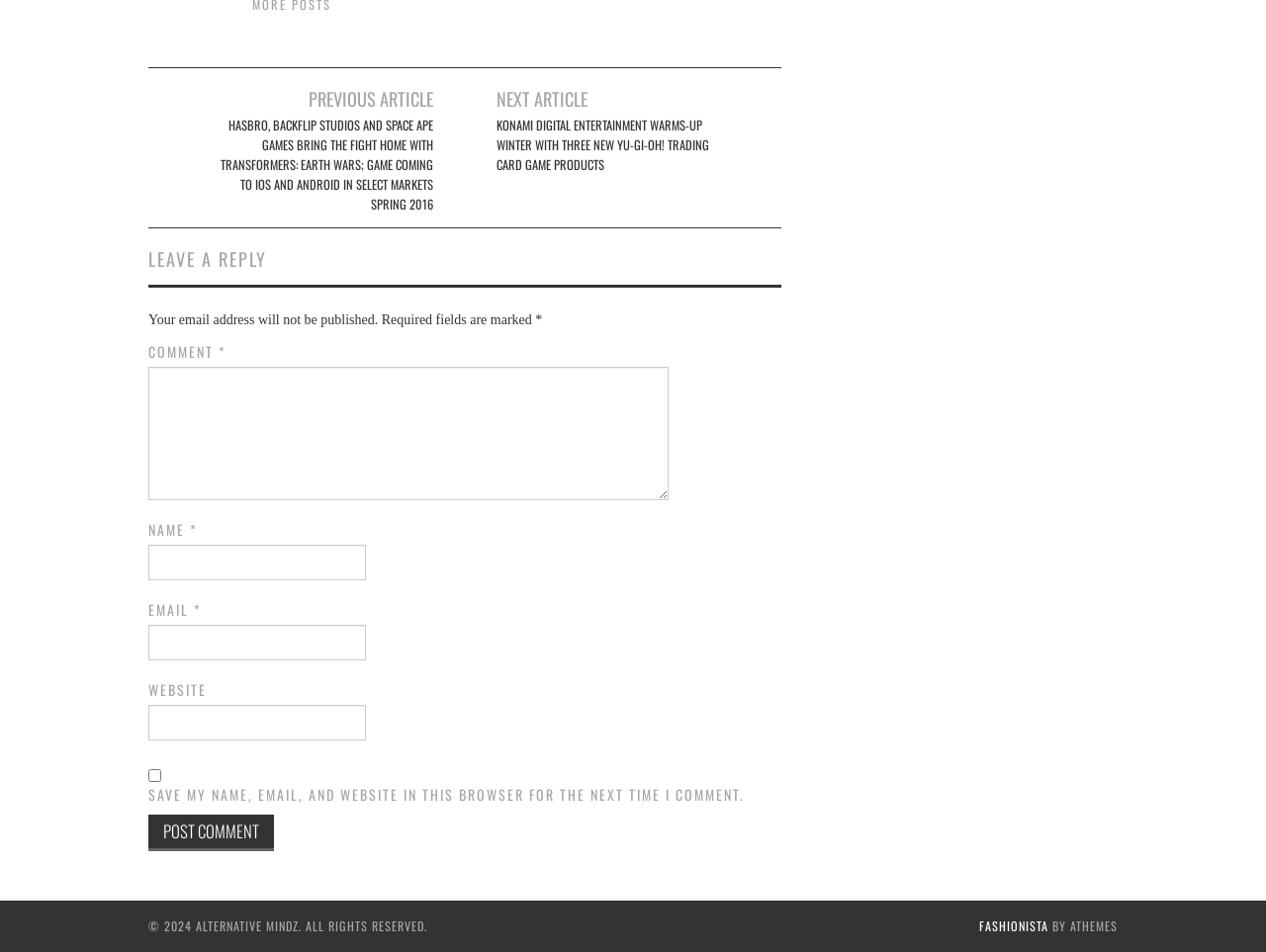Find the bounding box coordinates of the area that needs to be clicked in order to achieve the following instruction: "Leave a reply". The coordinates should be specified as four float numbers between 0 and 1, i.e., [left, top, right, bottom].

[0.117, 0.261, 0.617, 0.302]